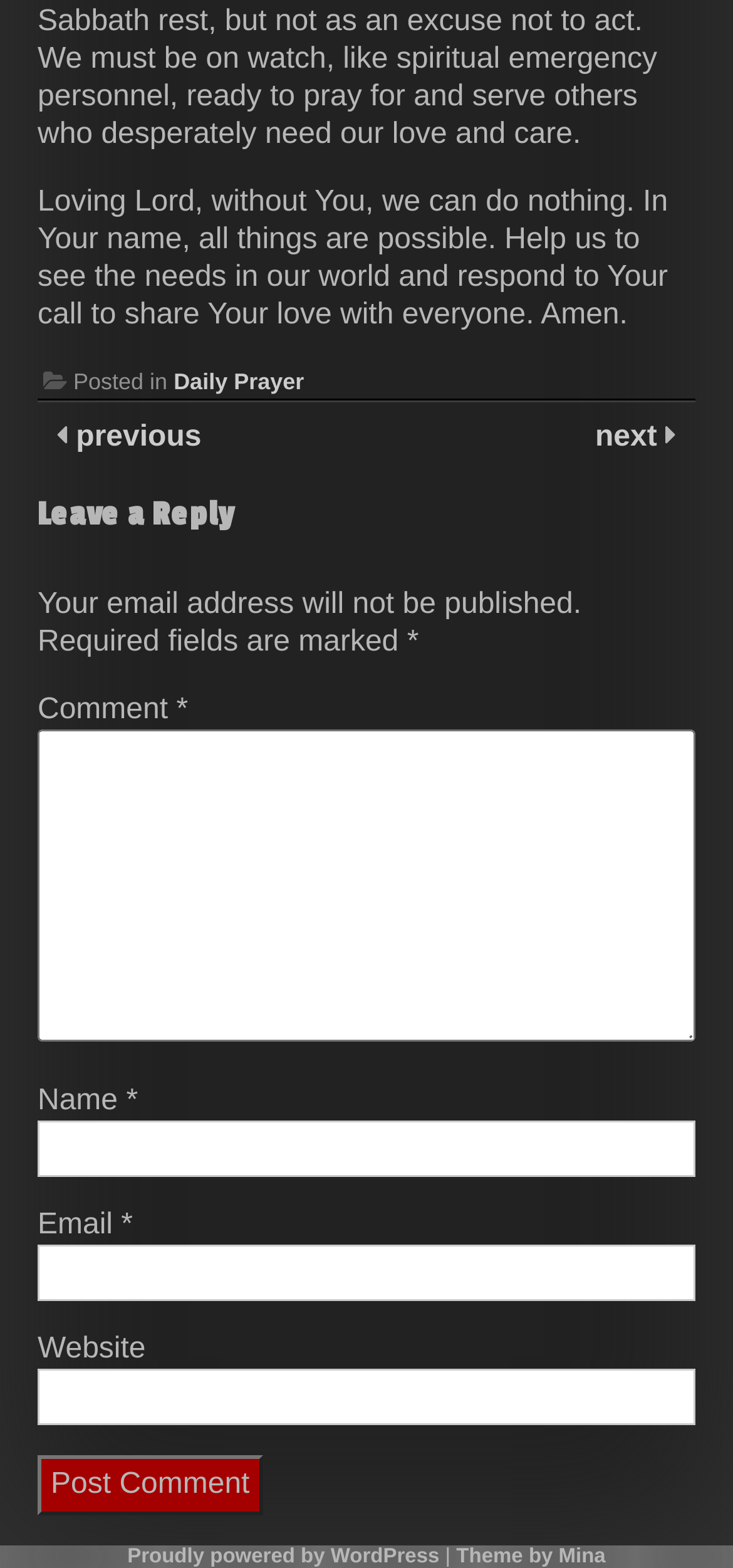What is the purpose of the 'Website' field?
Based on the image, answer the question in a detailed manner.

The 'Website' field is an optional field that allows users to provide their website information when leaving a comment. It is not a required field, and users can choose to fill it in or leave it blank.